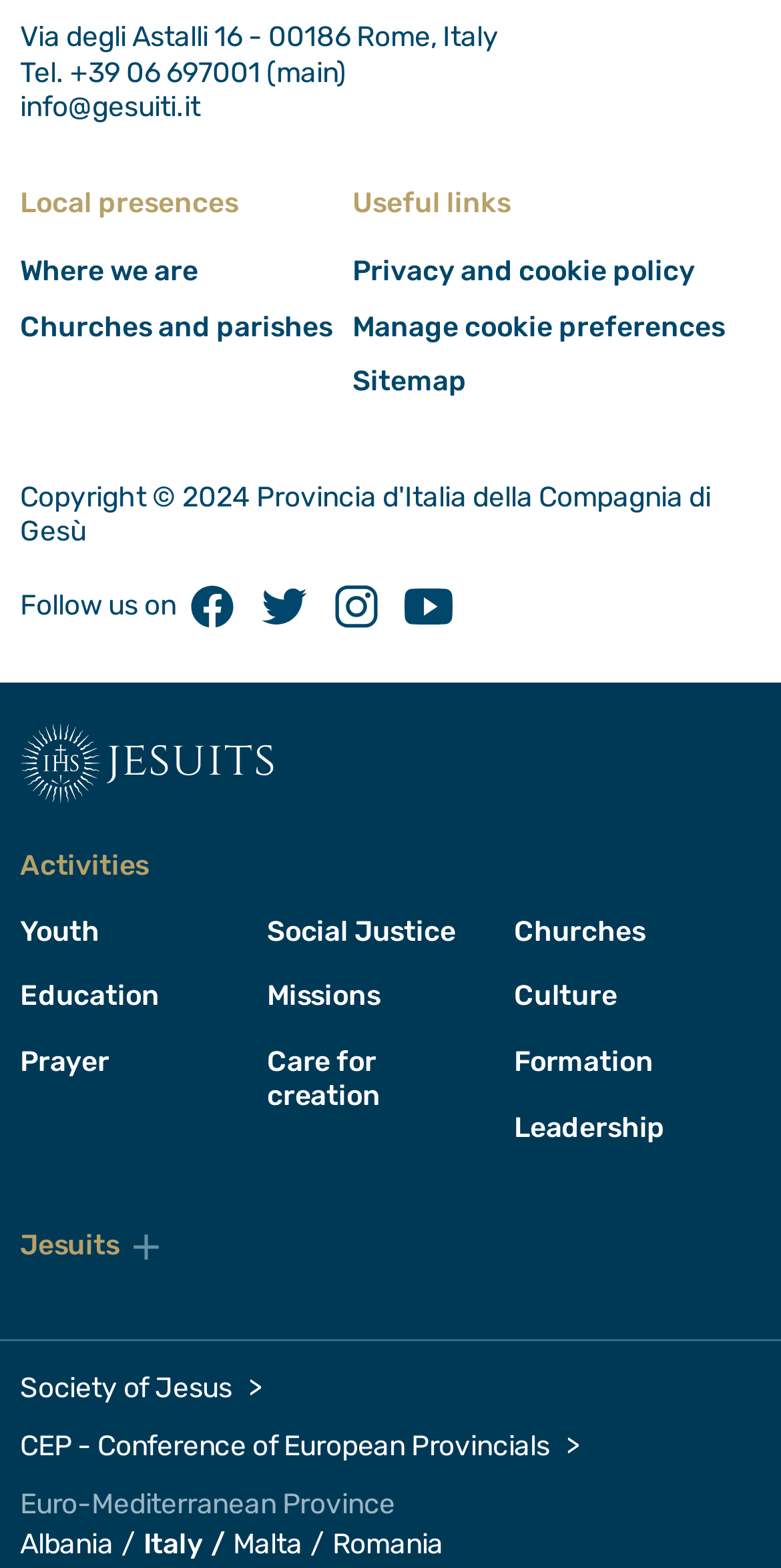Please determine the bounding box coordinates of the element to click in order to execute the following instruction: "View August 2020". The coordinates should be four float numbers between 0 and 1, specified as [left, top, right, bottom].

None